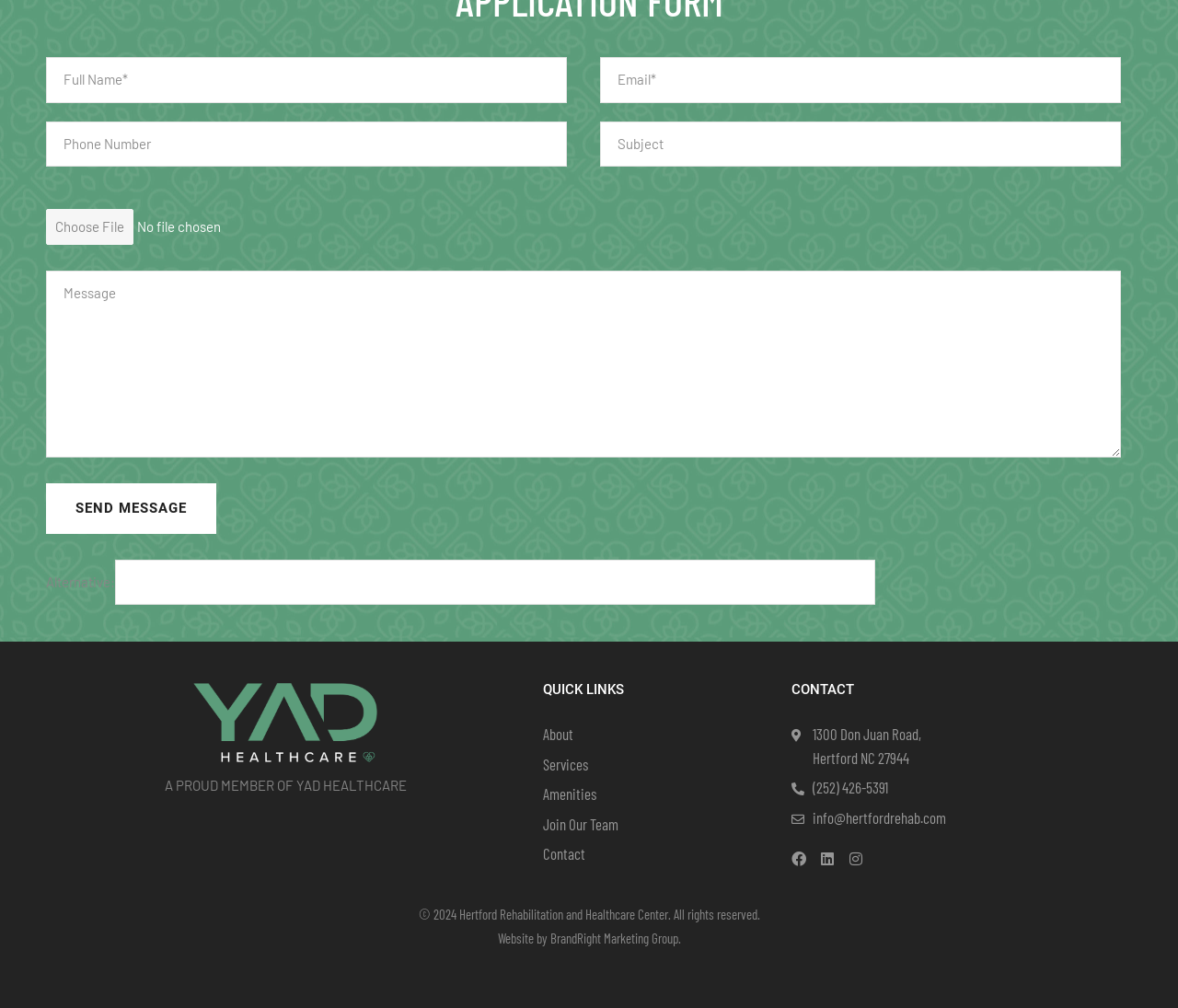How many social media links are provided on this webpage? From the image, respond with a single word or brief phrase.

3